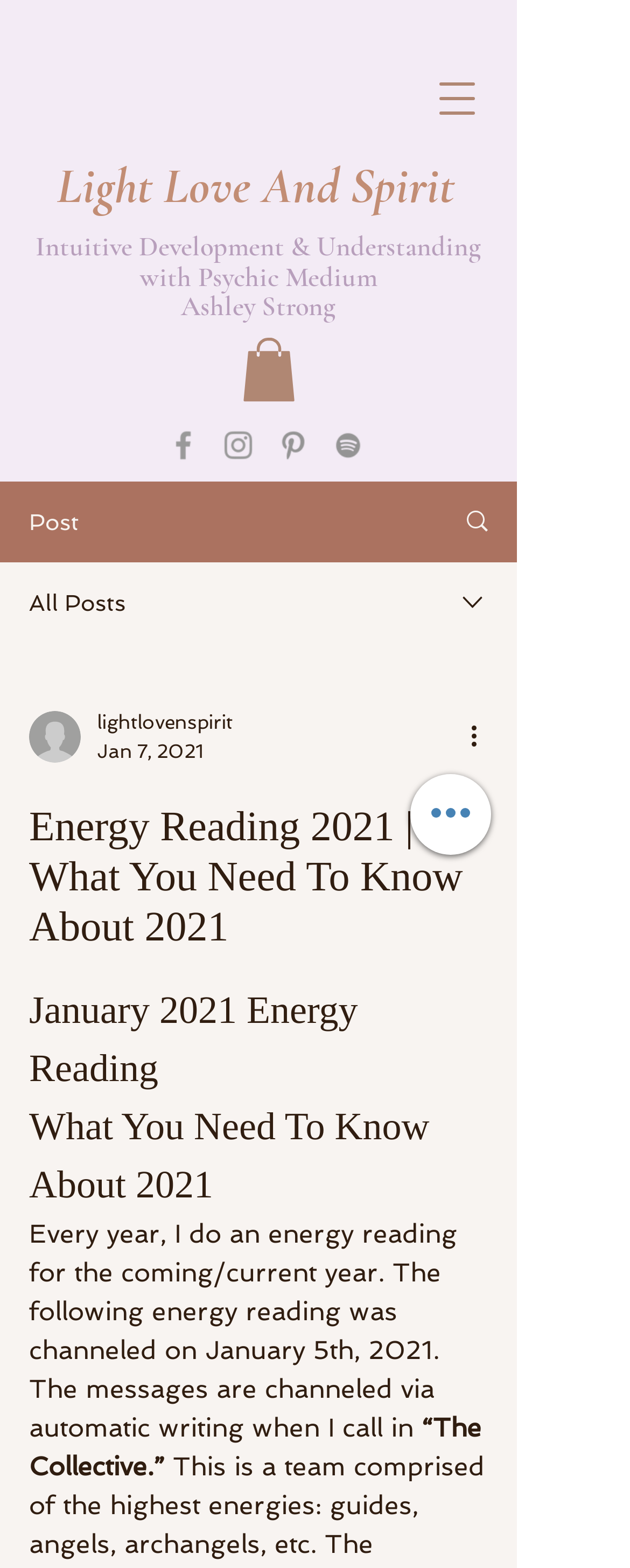Who is the author of the energy reading?
Please use the visual content to give a single word or phrase answer.

Ashley Strong